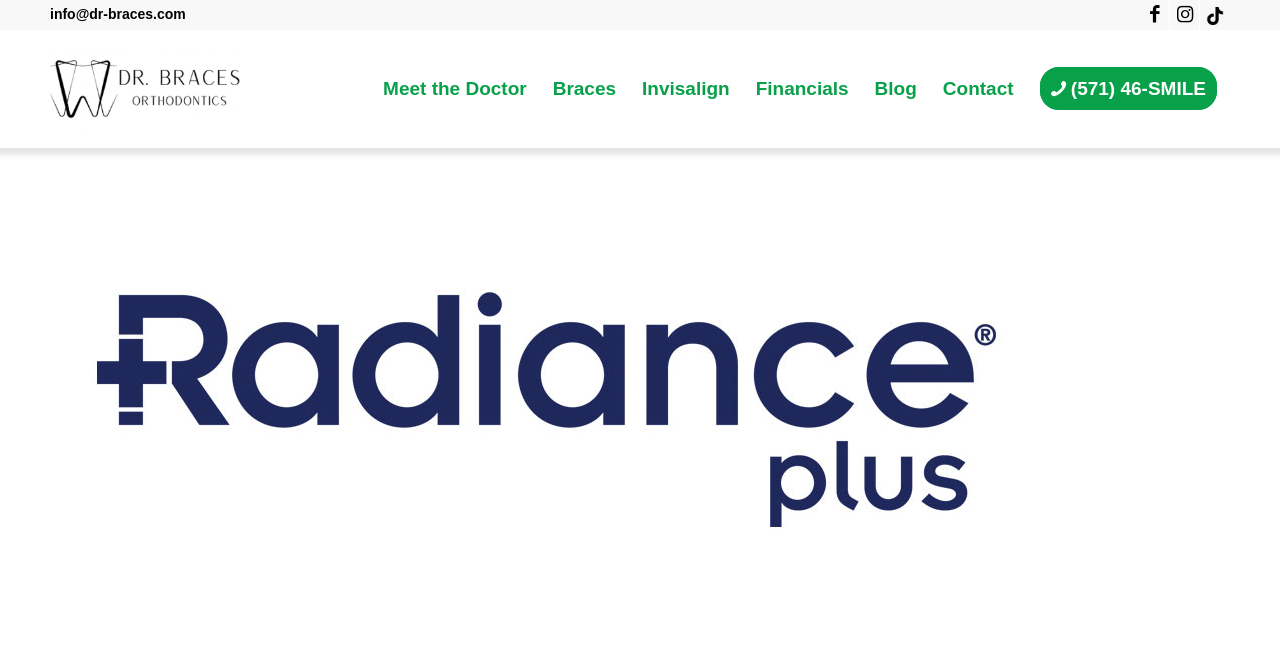Could you highlight the region that needs to be clicked to execute the instruction: "Contact Dr Braces"?

[0.726, 0.046, 0.802, 0.229]